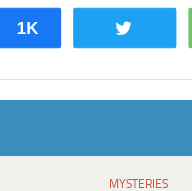Describe the scene depicted in the image with great detail.

The image likely represents a section of content related to intriguing historical mysteries, specifically focusing on the theme of grave findings that prevented body snatching. This connects to a list titled "10 Weird Things That Prevented Body Snatchers From Ransacking Graves," suggesting that the image may display an illustration or relevant graphic that captures the audience's attention regarding unusual practices or artifacts associated with ancient burials. The content surrounding this image hints at various historical discoveries, possibly from archaeological digs, that reveal cultural insights into burial practices and societal beliefs.